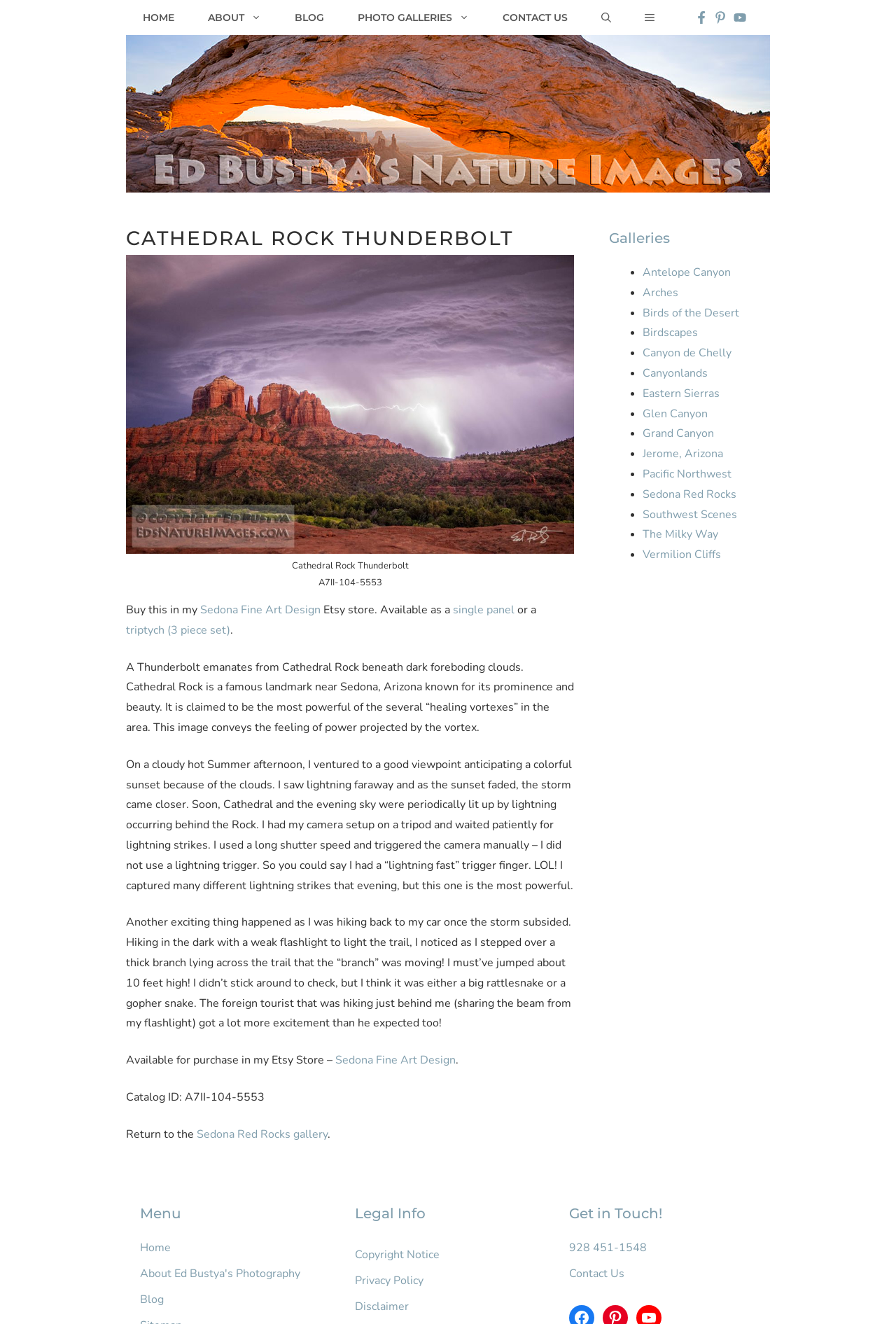Provide the bounding box coordinates of the area you need to click to execute the following instruction: "Explore the Sedona Red Rocks gallery".

[0.22, 0.851, 0.366, 0.862]